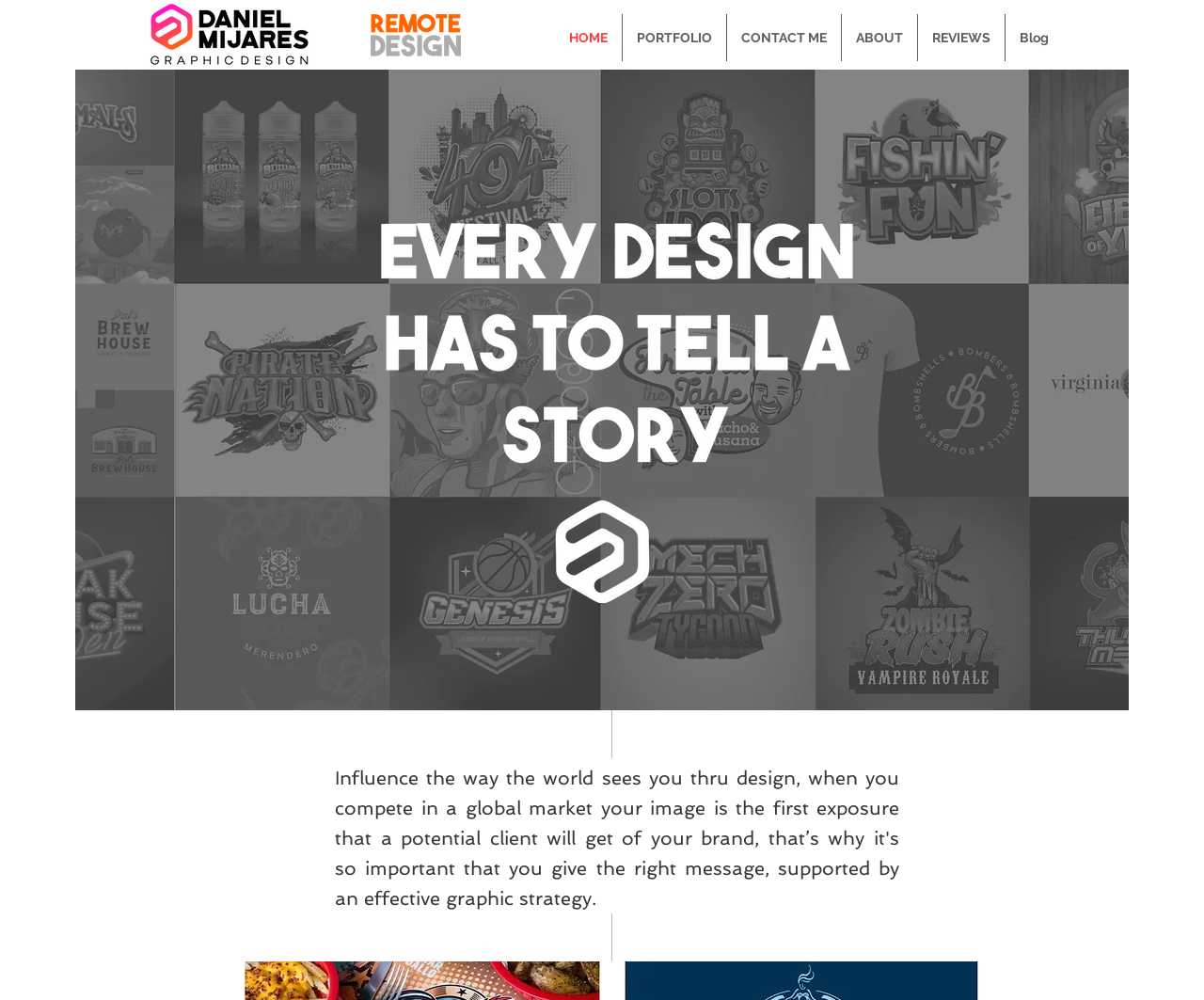What is the profession of the person on this webpage?
Give a single word or phrase as your answer by examining the image.

Graphic Designer